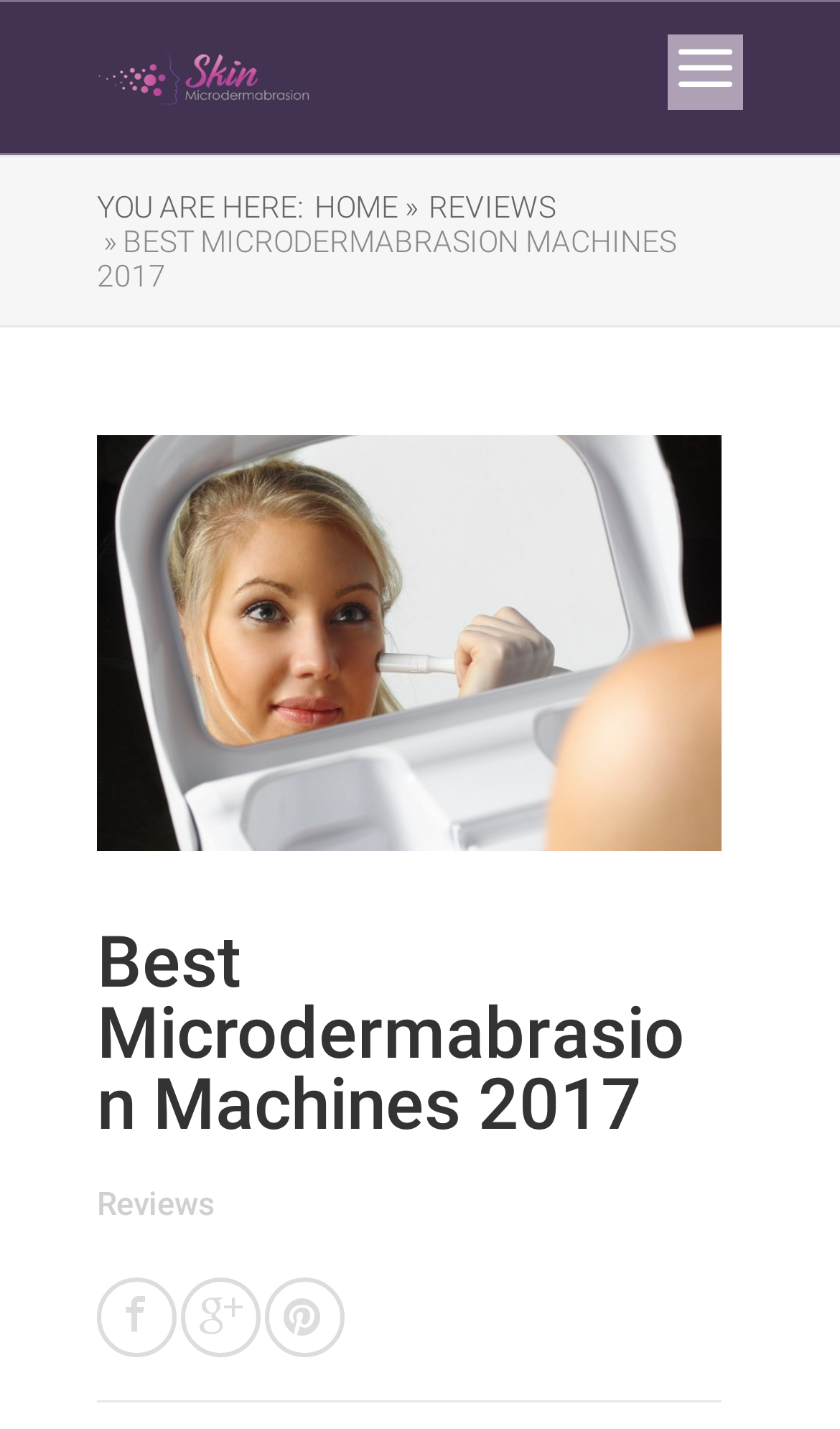Identify and provide the bounding box for the element described by: "alt="Skin Microdermabrasion"".

[0.115, 0.033, 0.372, 0.076]